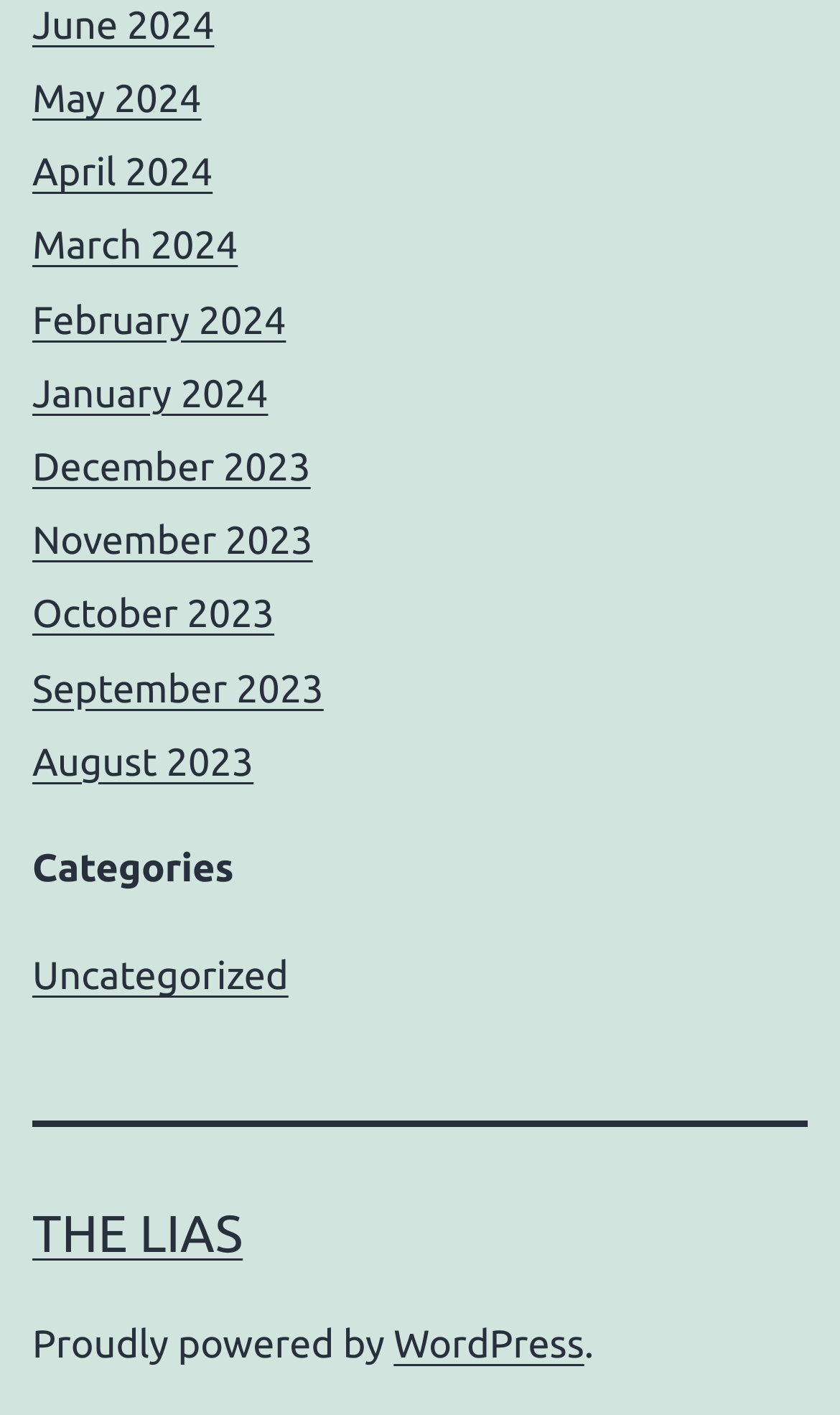Using the description: "Accept", determine the UI element's bounding box coordinates. Ensure the coordinates are in the format of four float numbers between 0 and 1, i.e., [left, top, right, bottom].

None